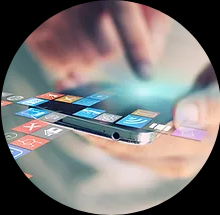What is the significance of mobile application development?
Using the information from the image, answer the question thoroughly.

The imagery effectively highlights the importance of mobile application development in the digital landscape, underscoring its integral role in today's tech-driven world, implying that mobile application development plays a crucial part in the current technology-driven world.